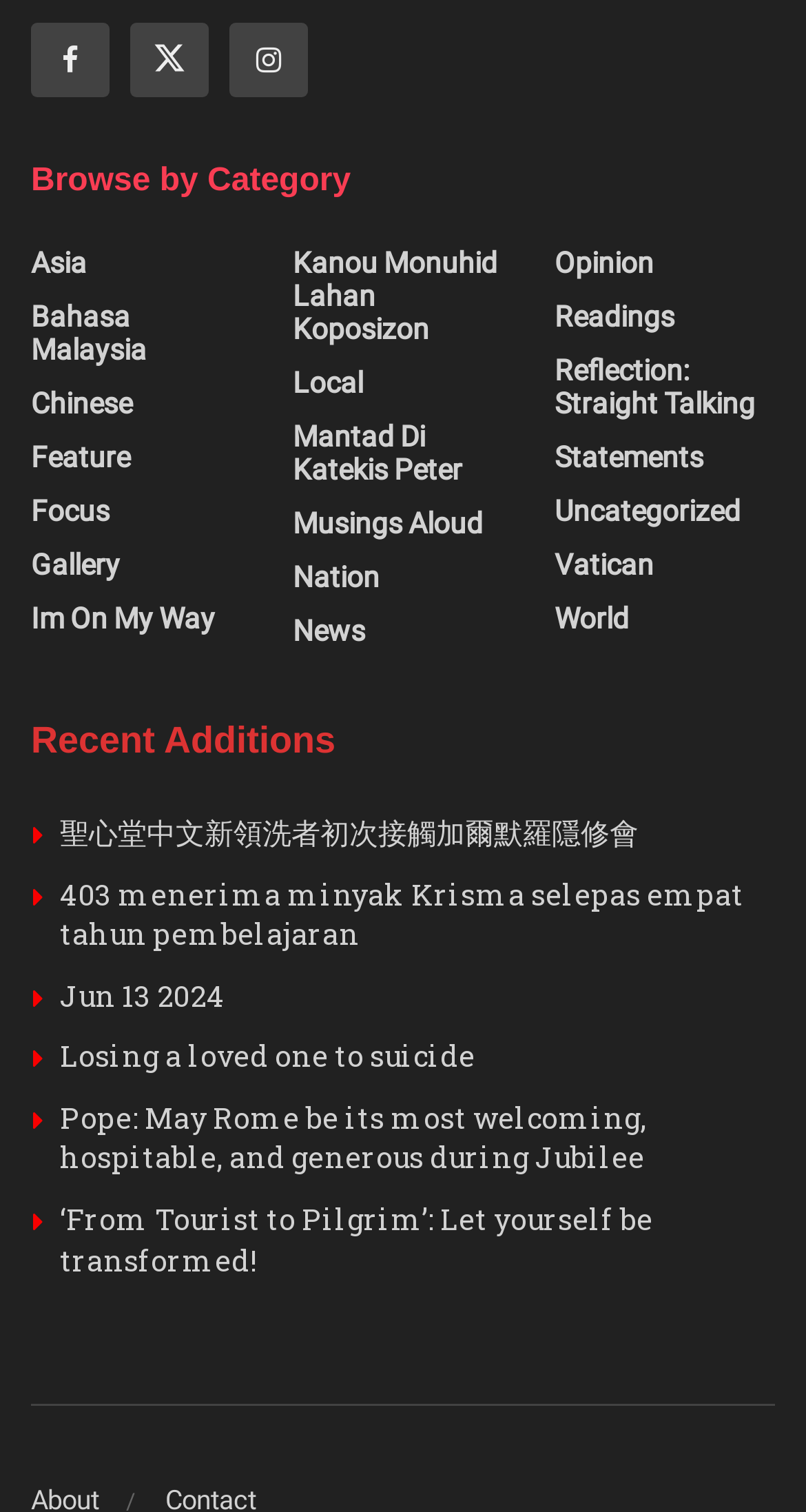Locate the bounding box coordinates of the element that should be clicked to execute the following instruction: "Read the article about Losing a loved one to suicide".

[0.074, 0.685, 0.59, 0.711]